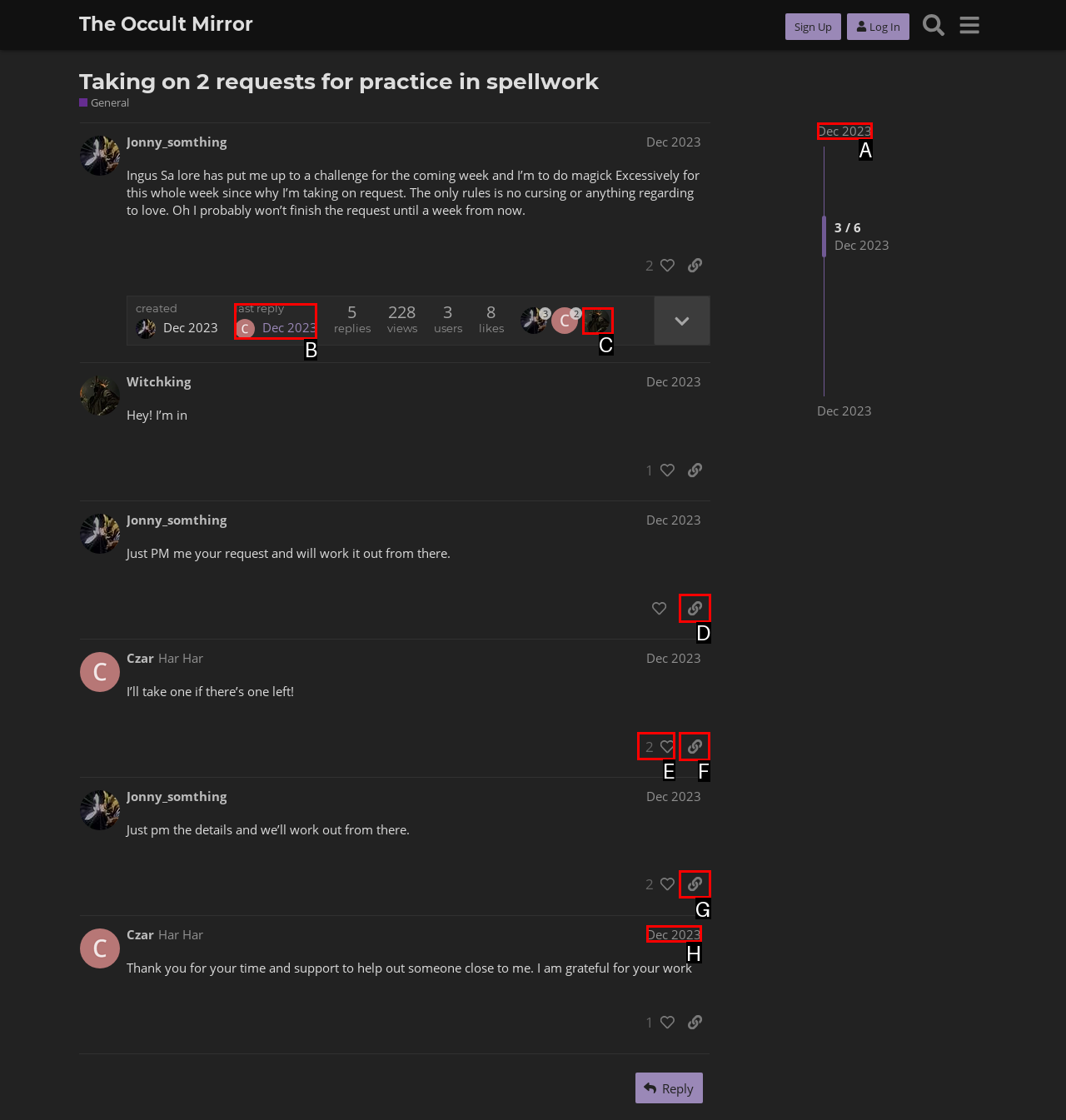Which HTML element should be clicked to fulfill the following task: Share the post by Czar?
Reply with the letter of the appropriate option from the choices given.

F